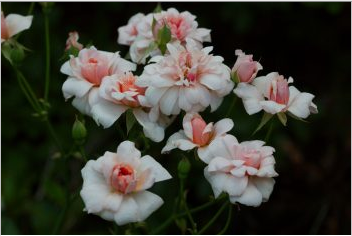How often do the 'Perle d'Or' roses bloom?
Look at the image and answer the question using a single word or phrase.

repeatedly throughout the summer